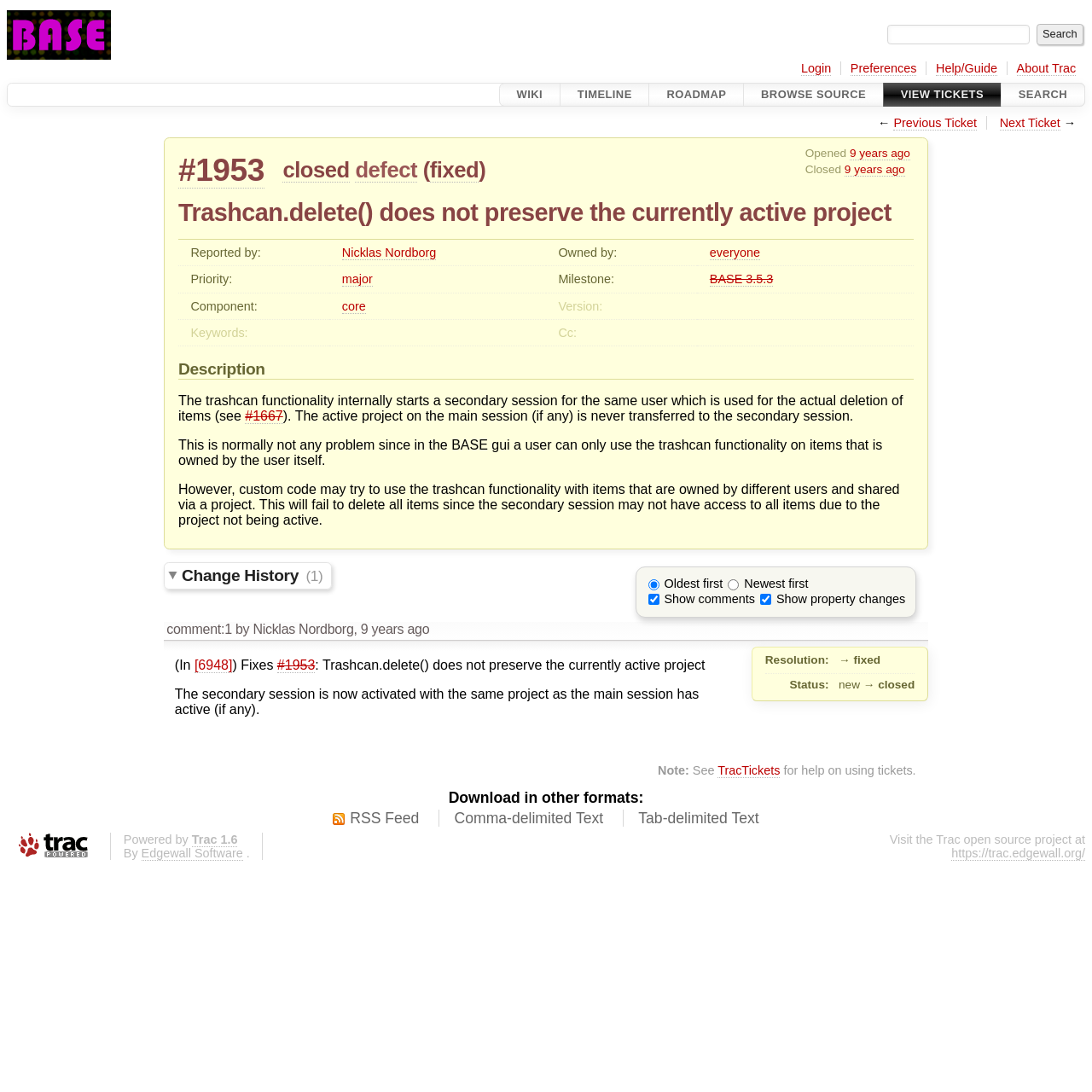Please identify the bounding box coordinates of the element on the webpage that should be clicked to follow this instruction: "View tickets". The bounding box coordinates should be given as four float numbers between 0 and 1, formatted as [left, top, right, bottom].

[0.809, 0.076, 0.916, 0.098]